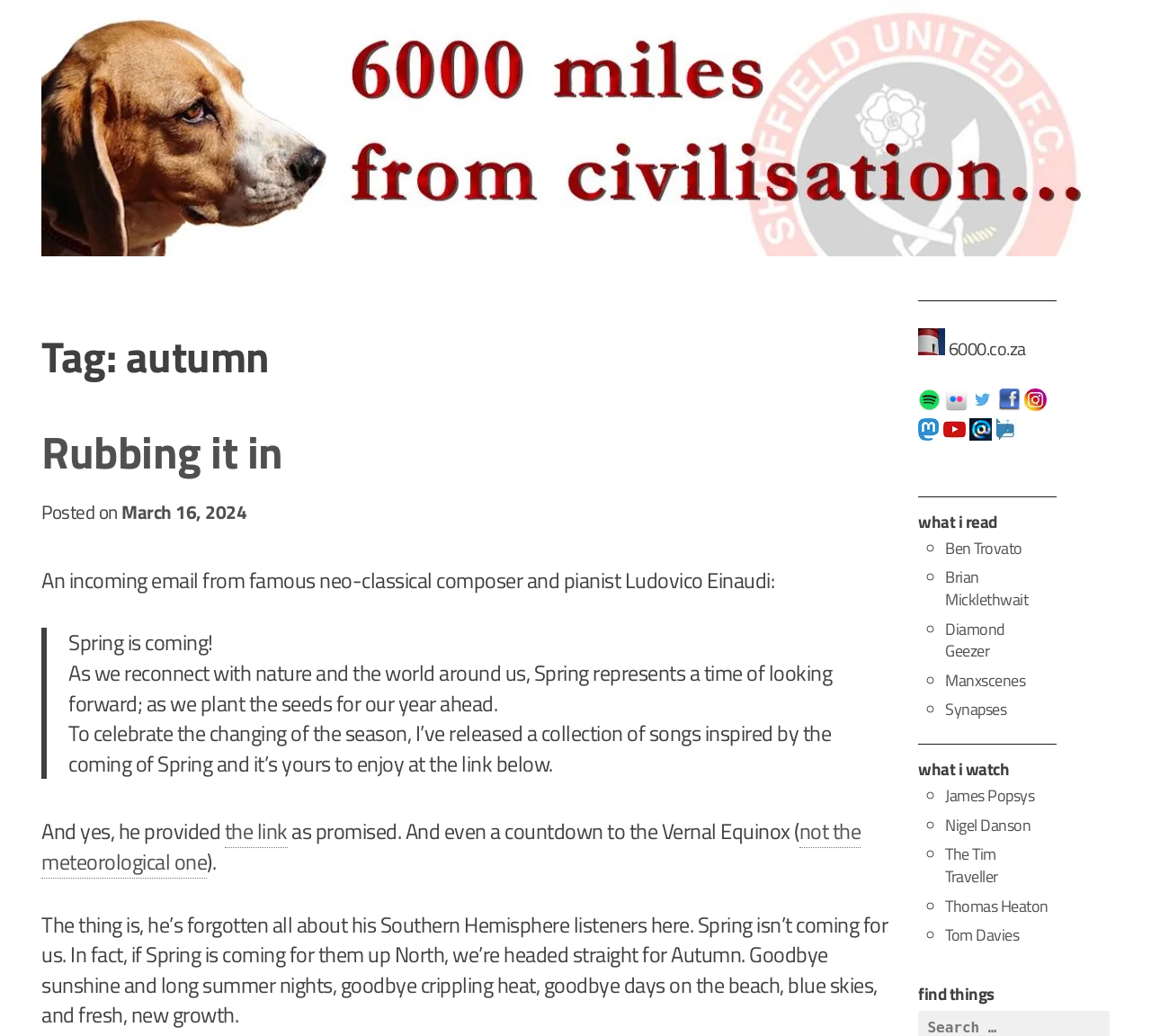Please specify the bounding box coordinates of the clickable section necessary to execute the following command: "Check out the 'what i read' section".

[0.798, 0.493, 0.914, 0.515]